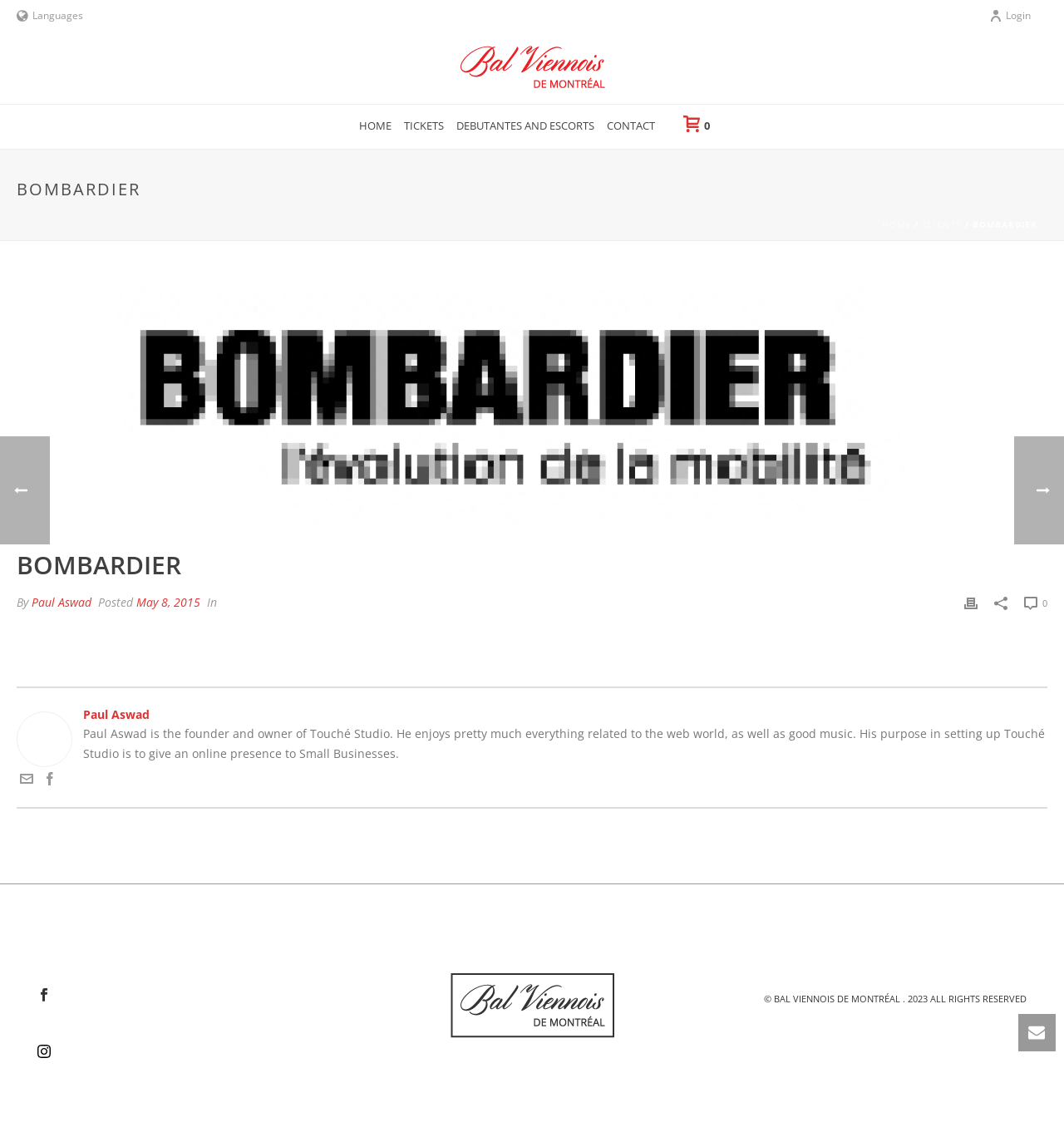Locate the bounding box coordinates of the region to be clicked to comply with the following instruction: "Click the Equal Voices link". The coordinates must be four float numbers between 0 and 1, in the form [left, top, right, bottom].

None